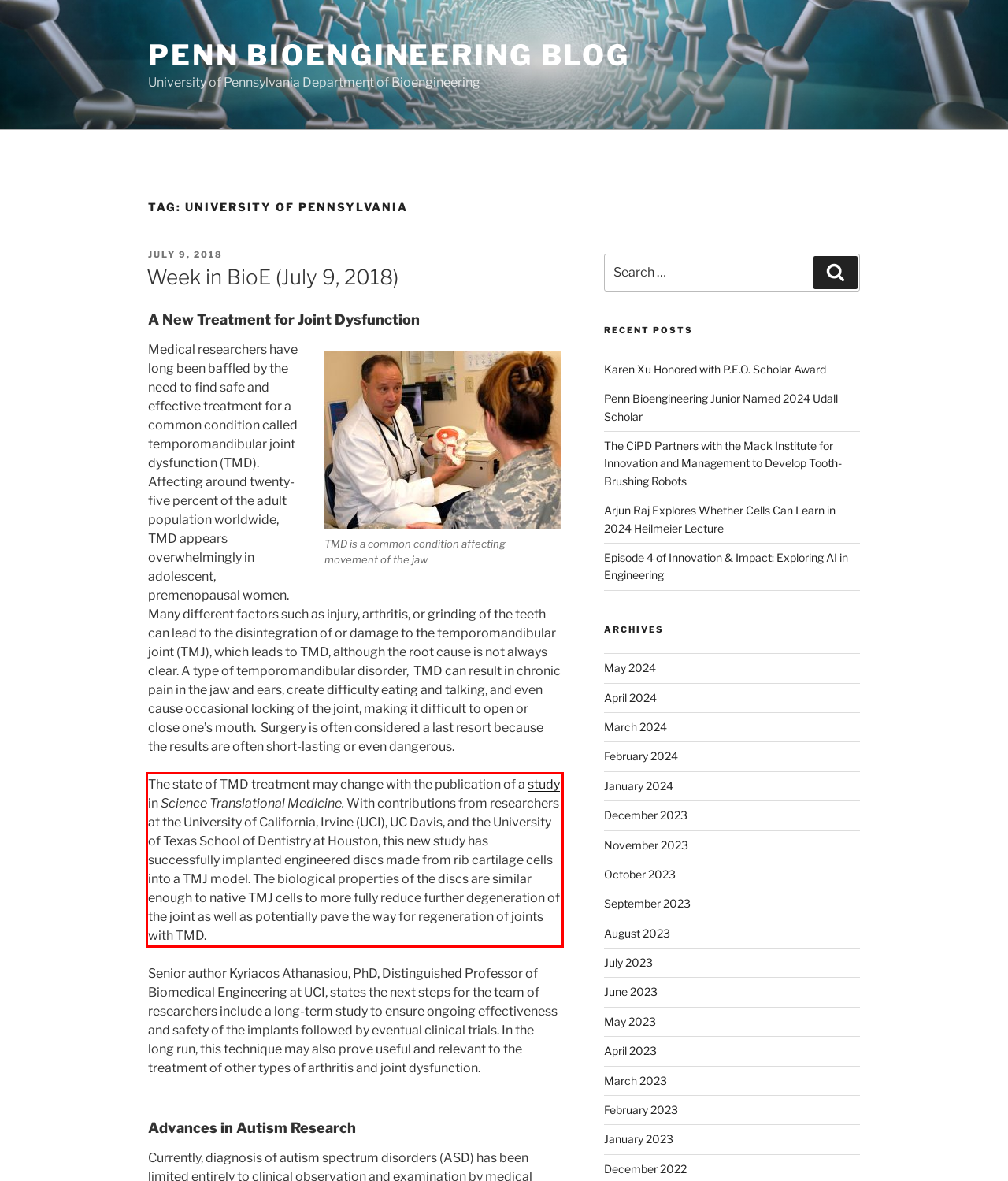In the screenshot of the webpage, find the red bounding box and perform OCR to obtain the text content restricted within this red bounding box.

The state of TMD treatment may change with the publication of a study in Science Translational Medicine. With contributions from researchers at the University of California, Irvine (UCI), UC Davis, and the University of Texas School of Dentistry at Houston, this new study has successfully implanted engineered discs made from rib cartilage cells into a TMJ model. The biological properties of the discs are similar enough to native TMJ cells to more fully reduce further degeneration of the joint as well as potentially pave the way for regeneration of joints with TMD.